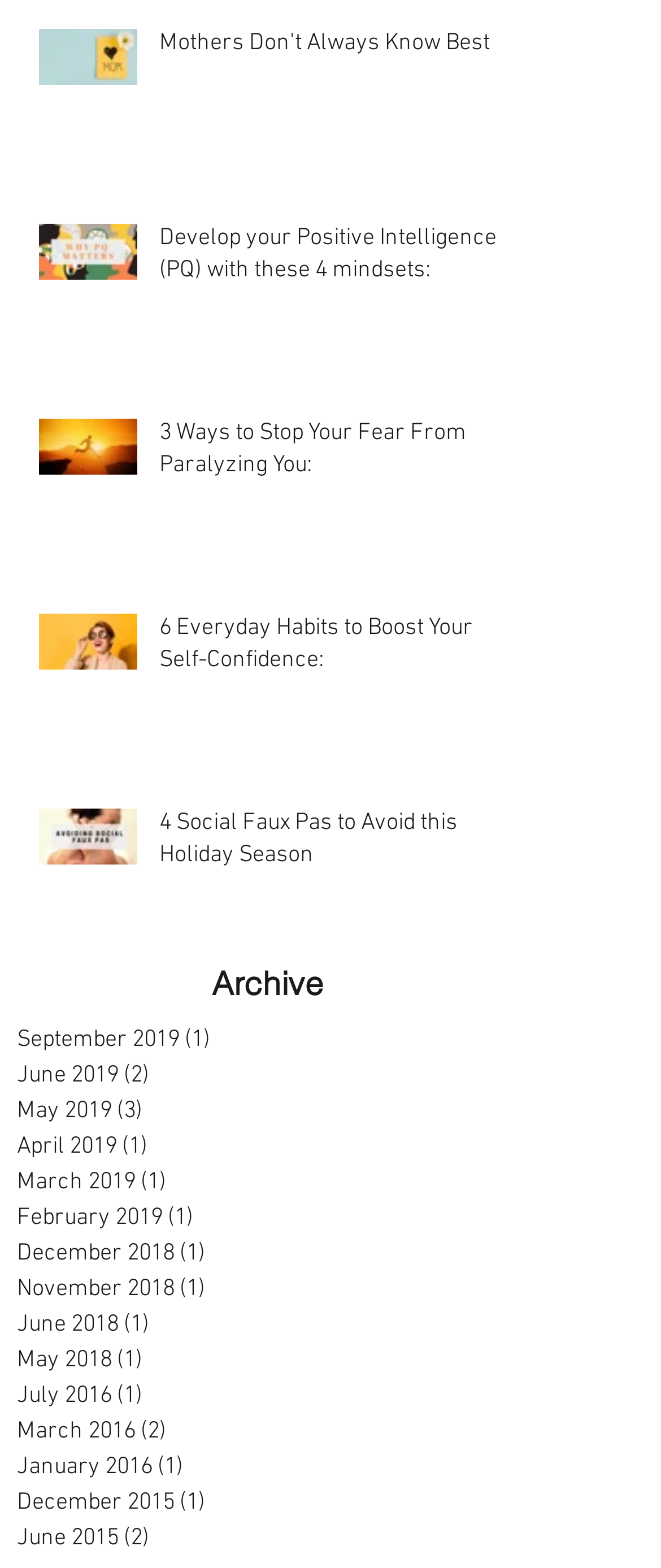How many posts are listed for June 2019 in the archive navigation?
Using the information presented in the image, please offer a detailed response to the question.

By examining the navigation element with the label 'Archive', I can see that the link for June 2019 indicates that there are 2 posts for that month, as it is labeled 'June 2019 2 posts'.